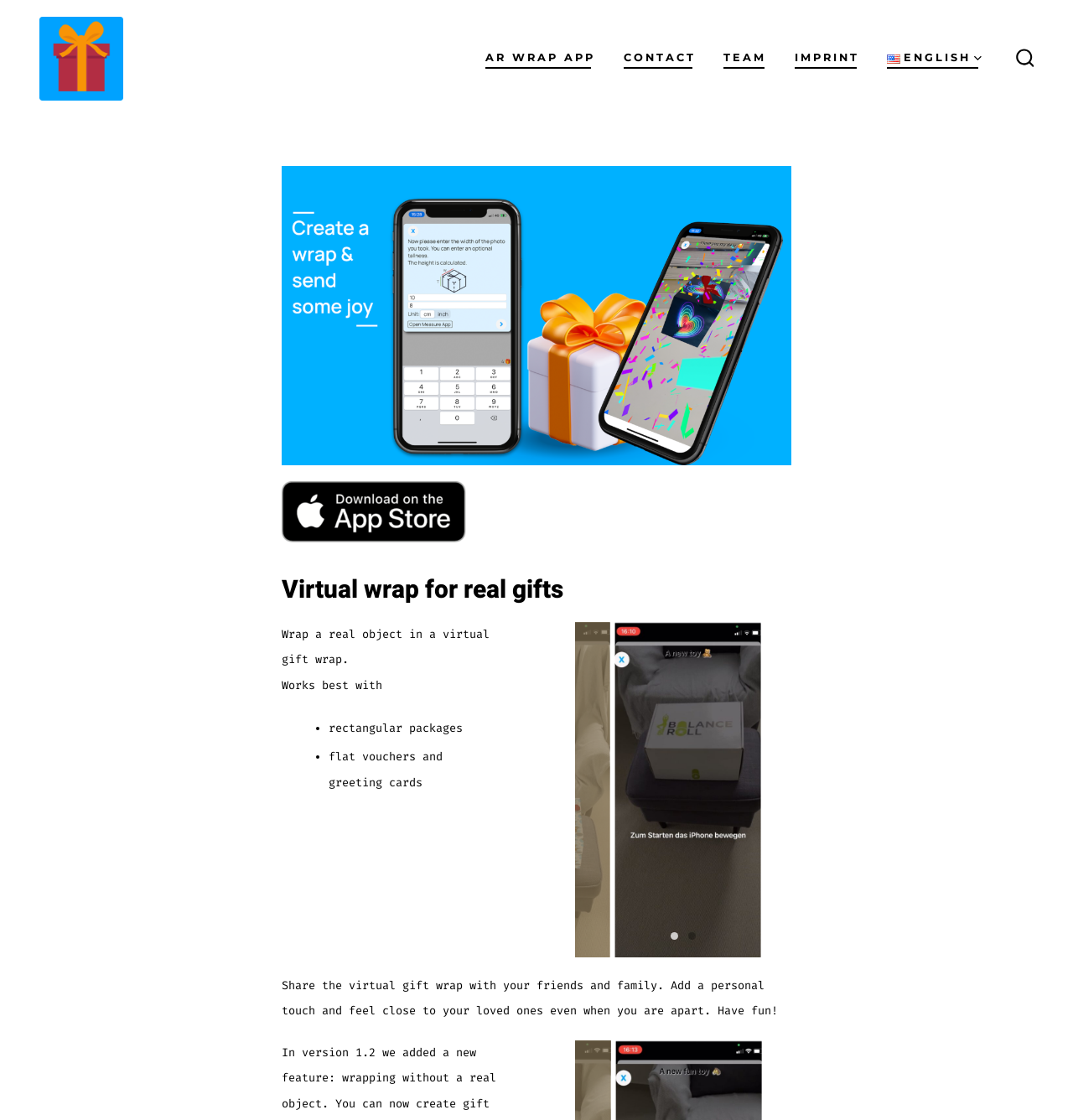How many pages of content are there?
From the details in the image, provide a complete and detailed answer to the question.

The webpage has a pagination section at the bottom, which indicates that there are two pages of content. The pagination section is represented by dots, with the first dot being highlighted, indicating that the user is currently on the first page.